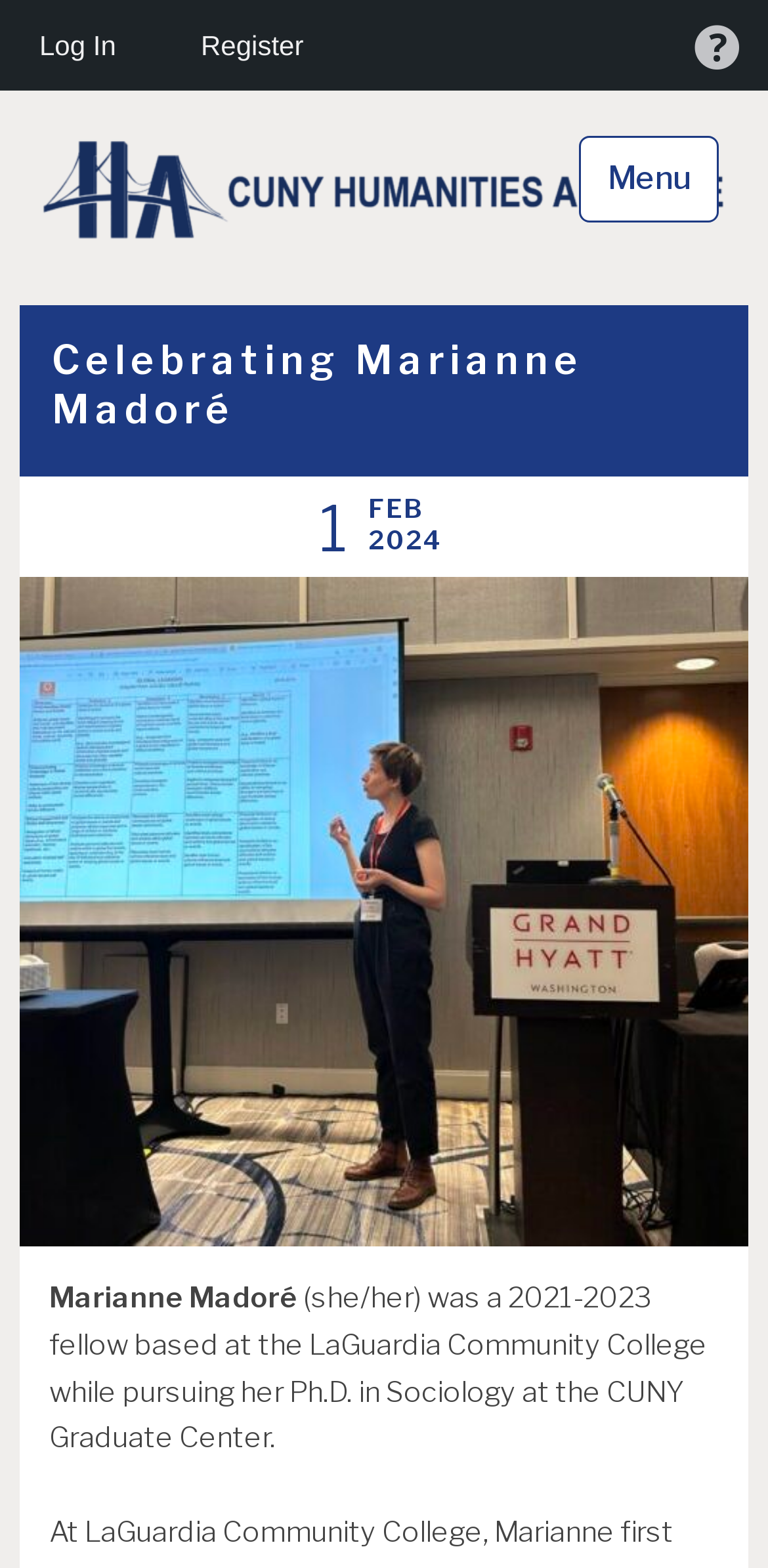What is the date mentioned on the webpage?
Please provide a detailed and thorough answer to the question.

I found a link with the text '1 FEB 2024' which is likely a date mentioned on the webpage. This date is also associated with a time element, indicating it might be an event or celebration date.